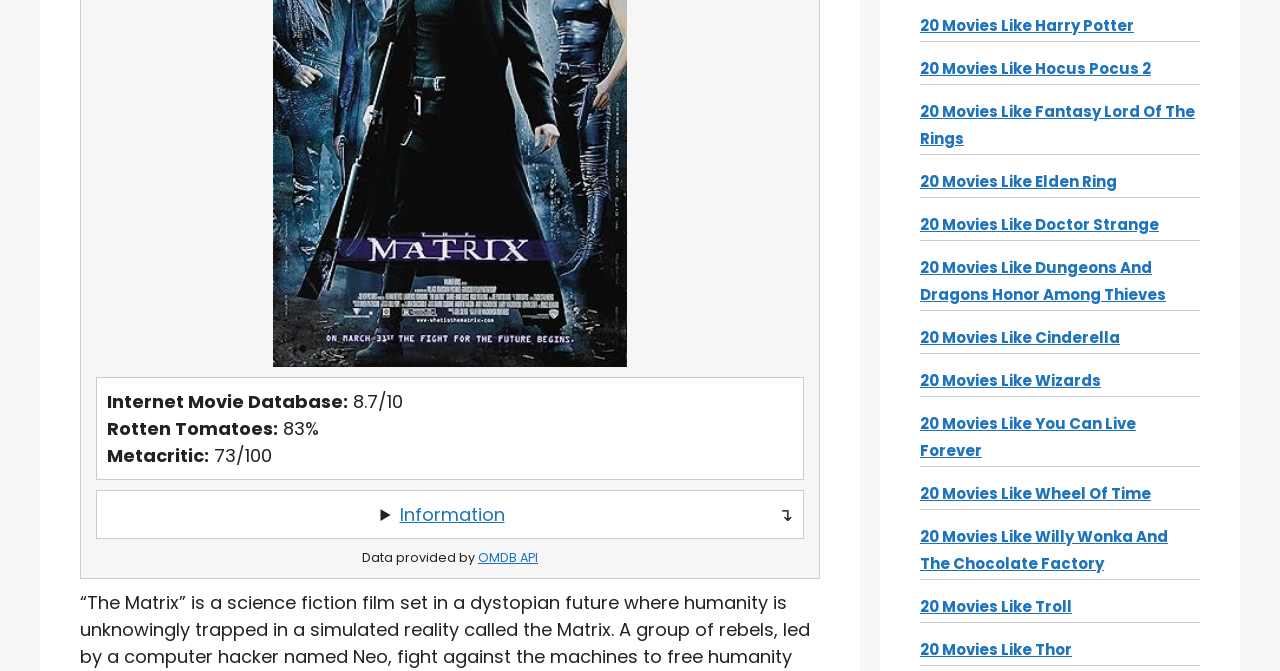Predict the bounding box for the UI component with the following description: "Nitrogen Fertilizers".

None